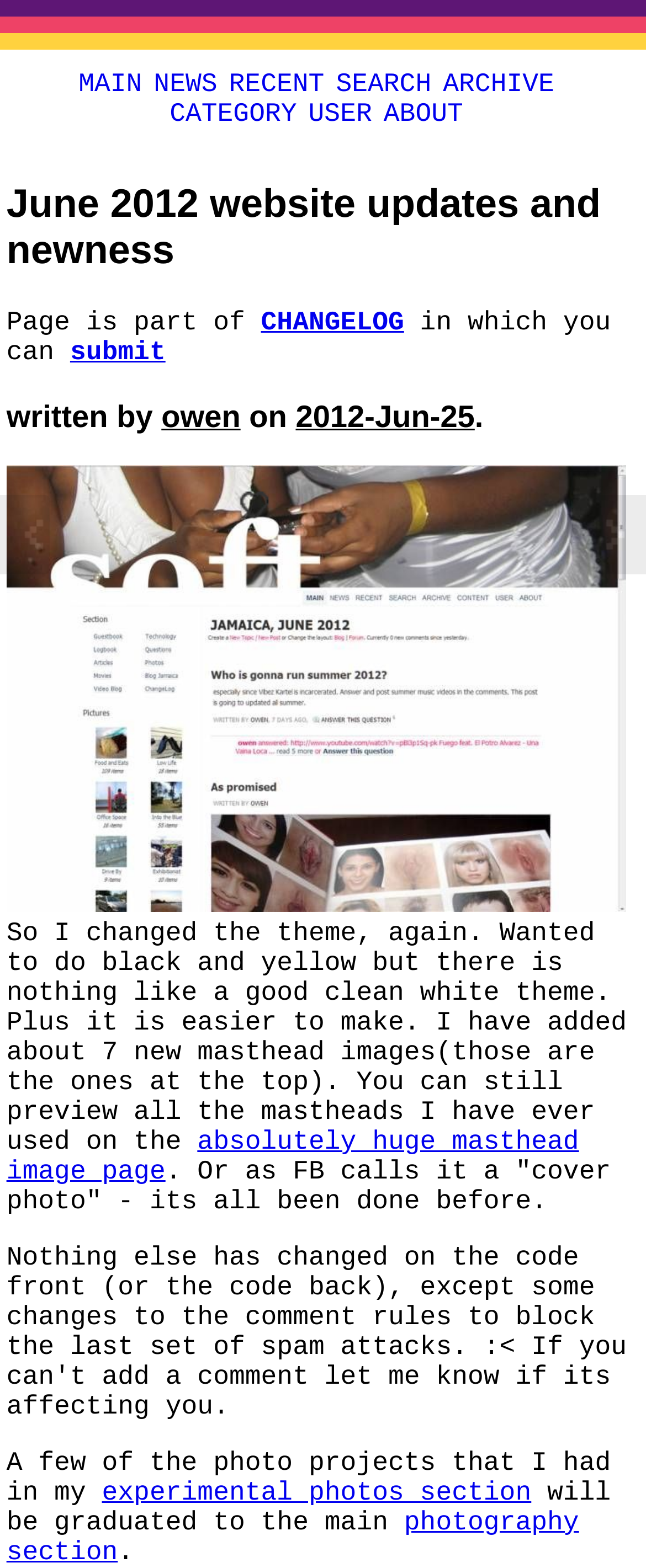Locate the UI element described by absolutely huge masthead image page in the provided webpage screenshot. Return the bounding box coordinates in the format (top-left x, top-left y, bottom-right x, bottom-right y), ensuring all values are between 0 and 1.

[0.01, 0.75, 0.874, 0.771]